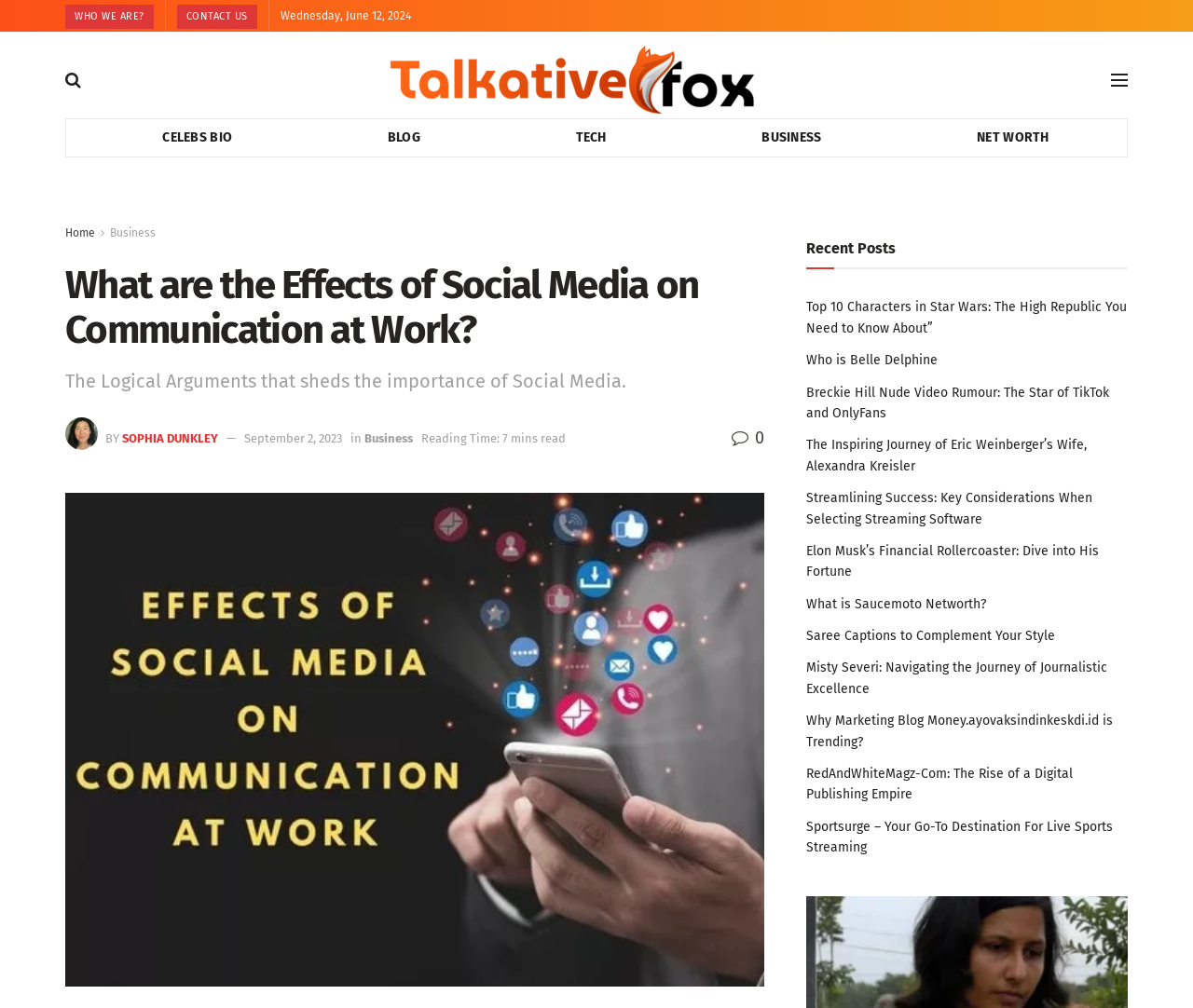Predict the bounding box of the UI element that fits this description: "Blog".

[0.26, 0.118, 0.417, 0.155]